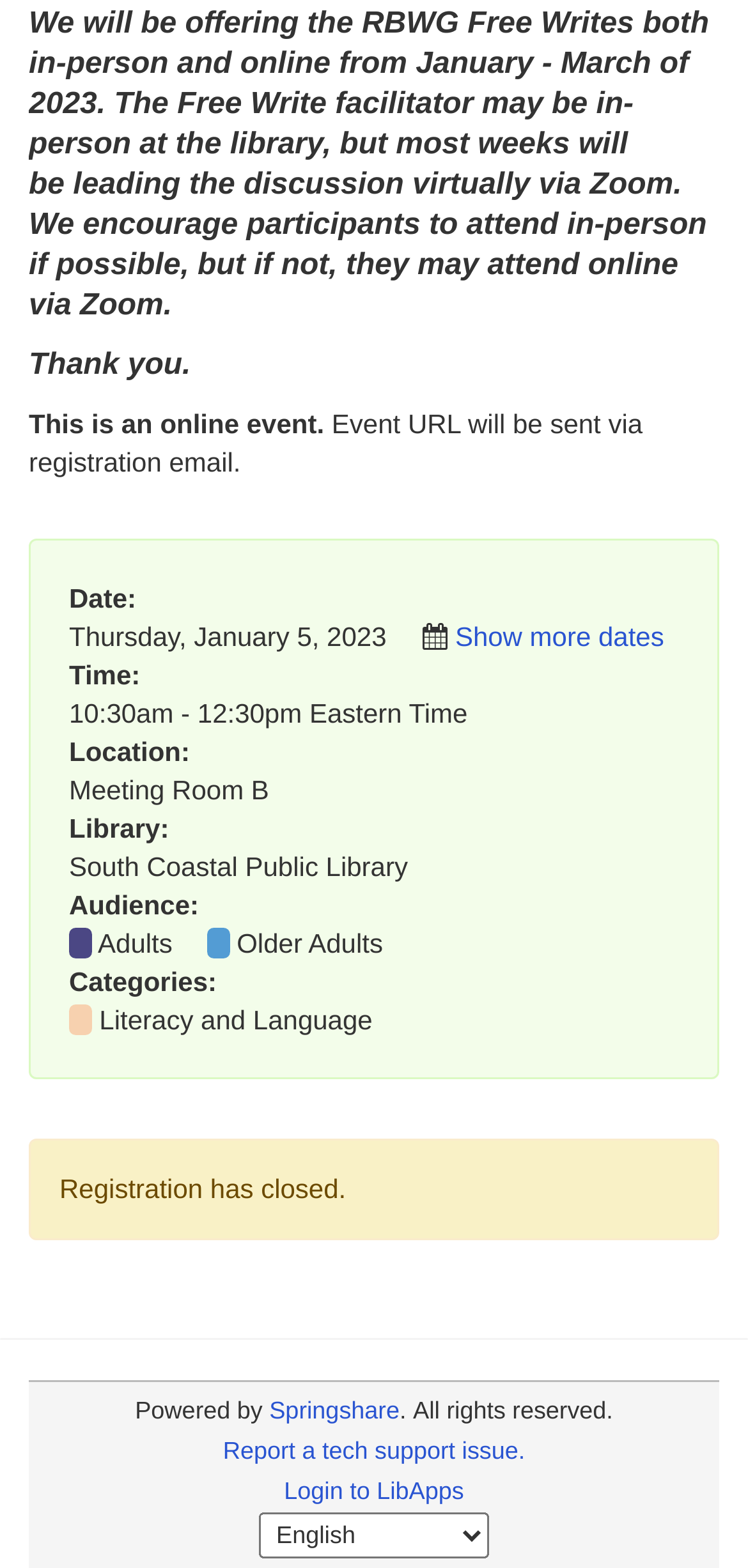Using the image as a reference, answer the following question in as much detail as possible:
What is the audience for this event?

Under the 'Audience:' category in the description list, I found that the event is intended for 'Adults' and 'Older Adults'.